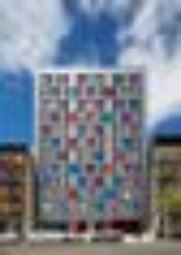What design elements contribute to environmental sustainability?
Provide a short answer using one word or a brief phrase based on the image.

Green roofing and energy-efficient systems